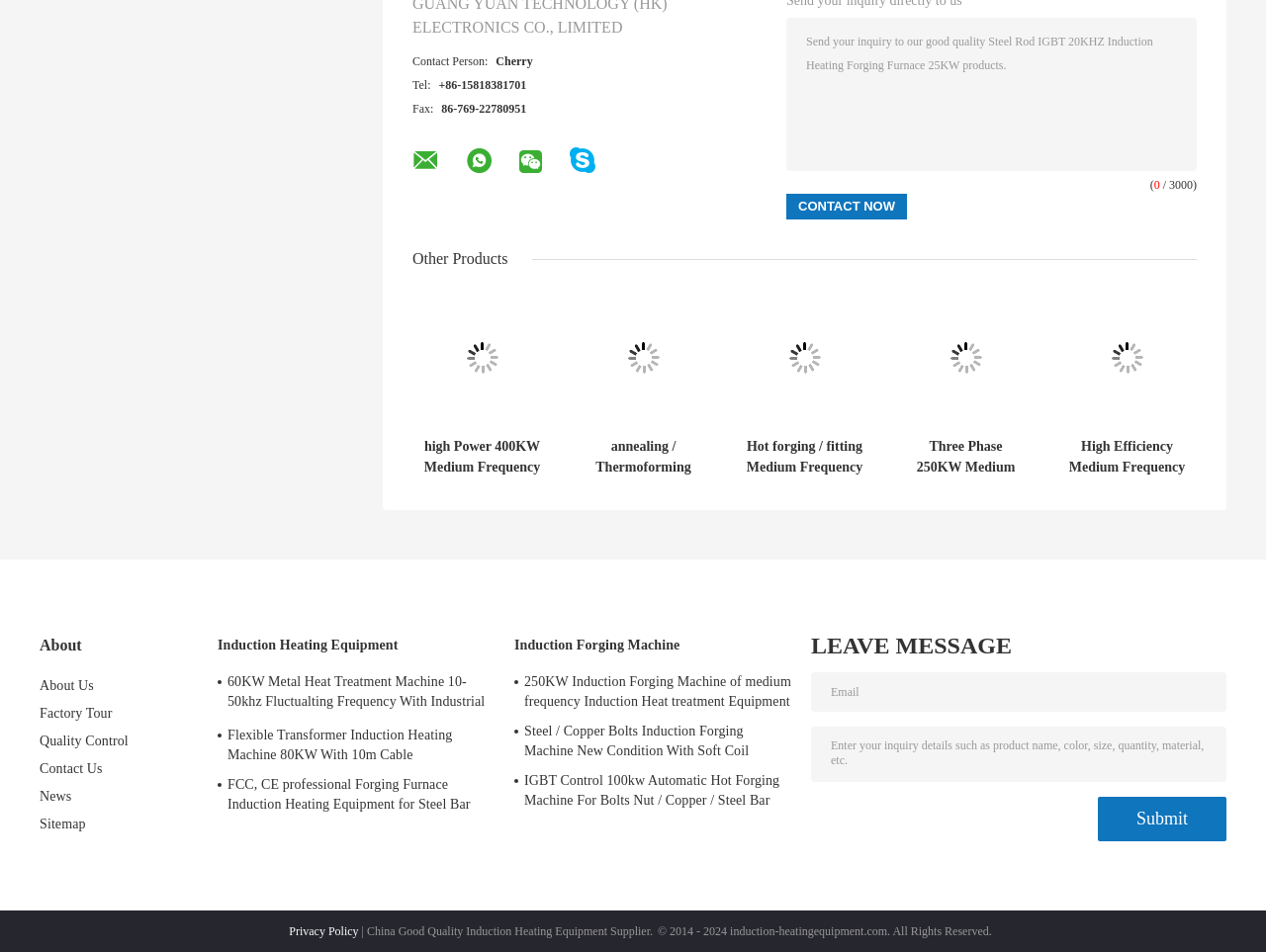Please provide a brief answer to the following inquiry using a single word or phrase:
How many product categories are listed?

2